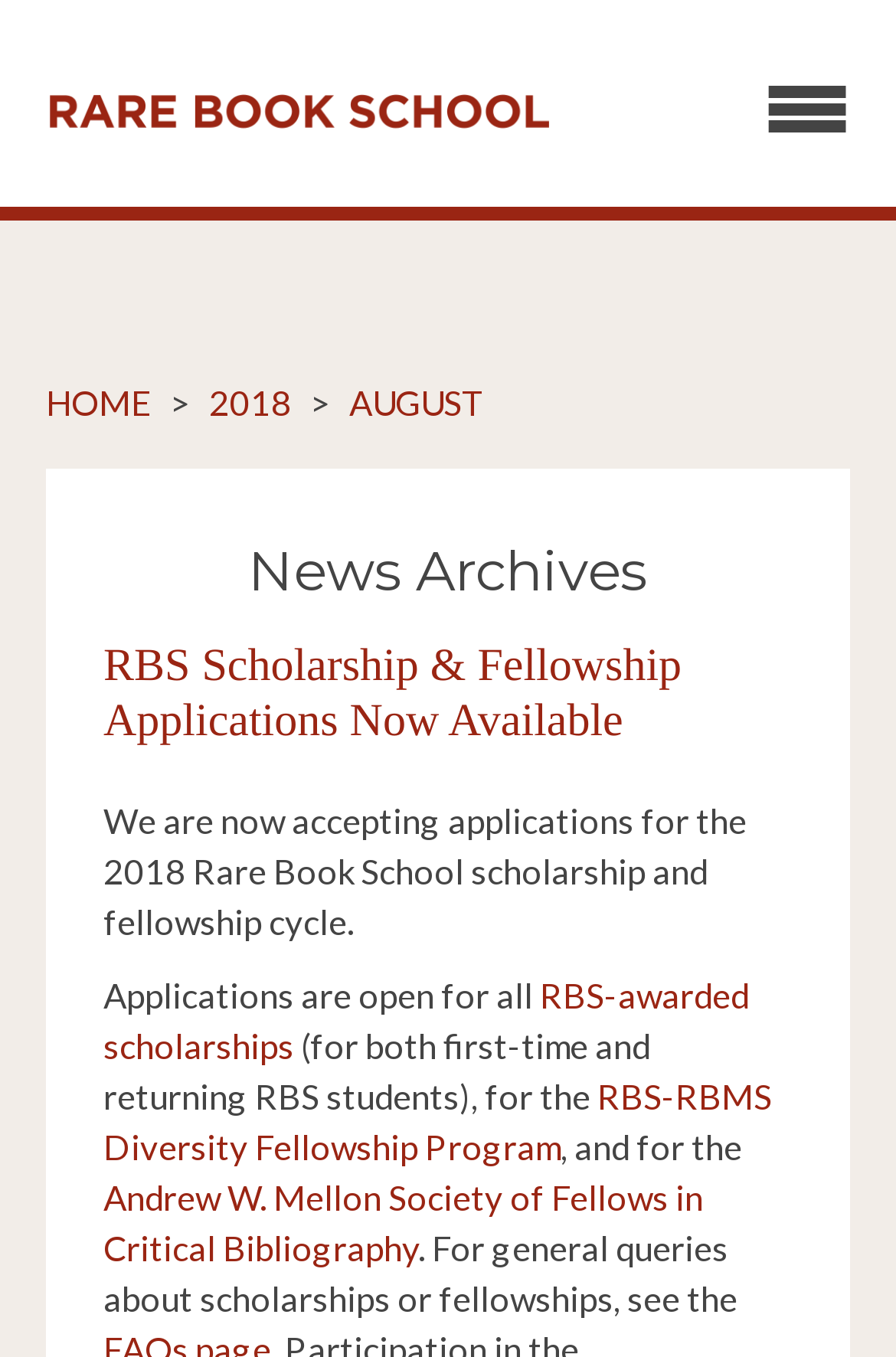Pinpoint the bounding box coordinates of the element you need to click to execute the following instruction: "Click next". The bounding box should be represented by four float numbers between 0 and 1, in the format [left, top, right, bottom].

None